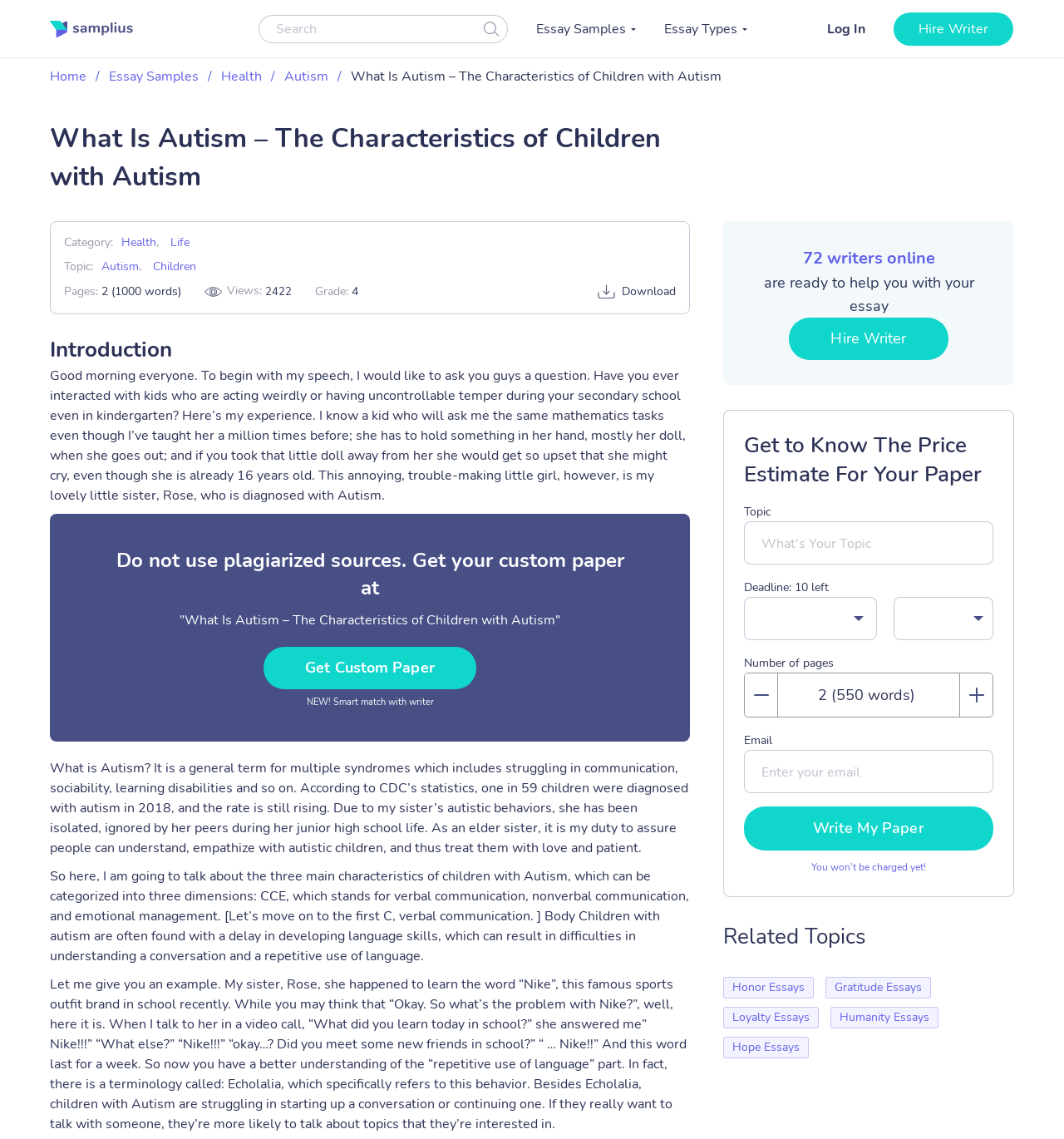Provide your answer in a single word or phrase: 
How many pages does the essay have?

2